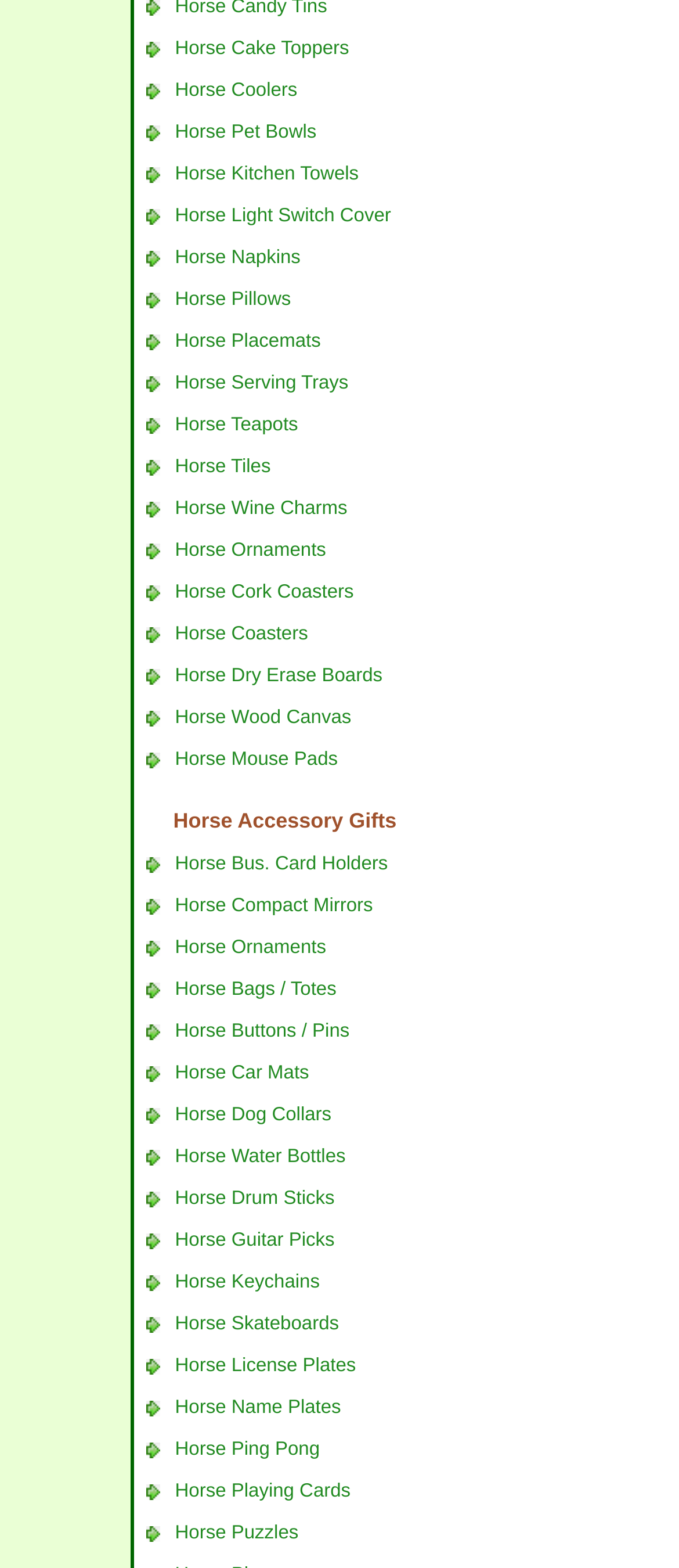Point out the bounding box coordinates of the section to click in order to follow this instruction: "View Horse Coolers".

[0.258, 0.051, 0.438, 0.064]